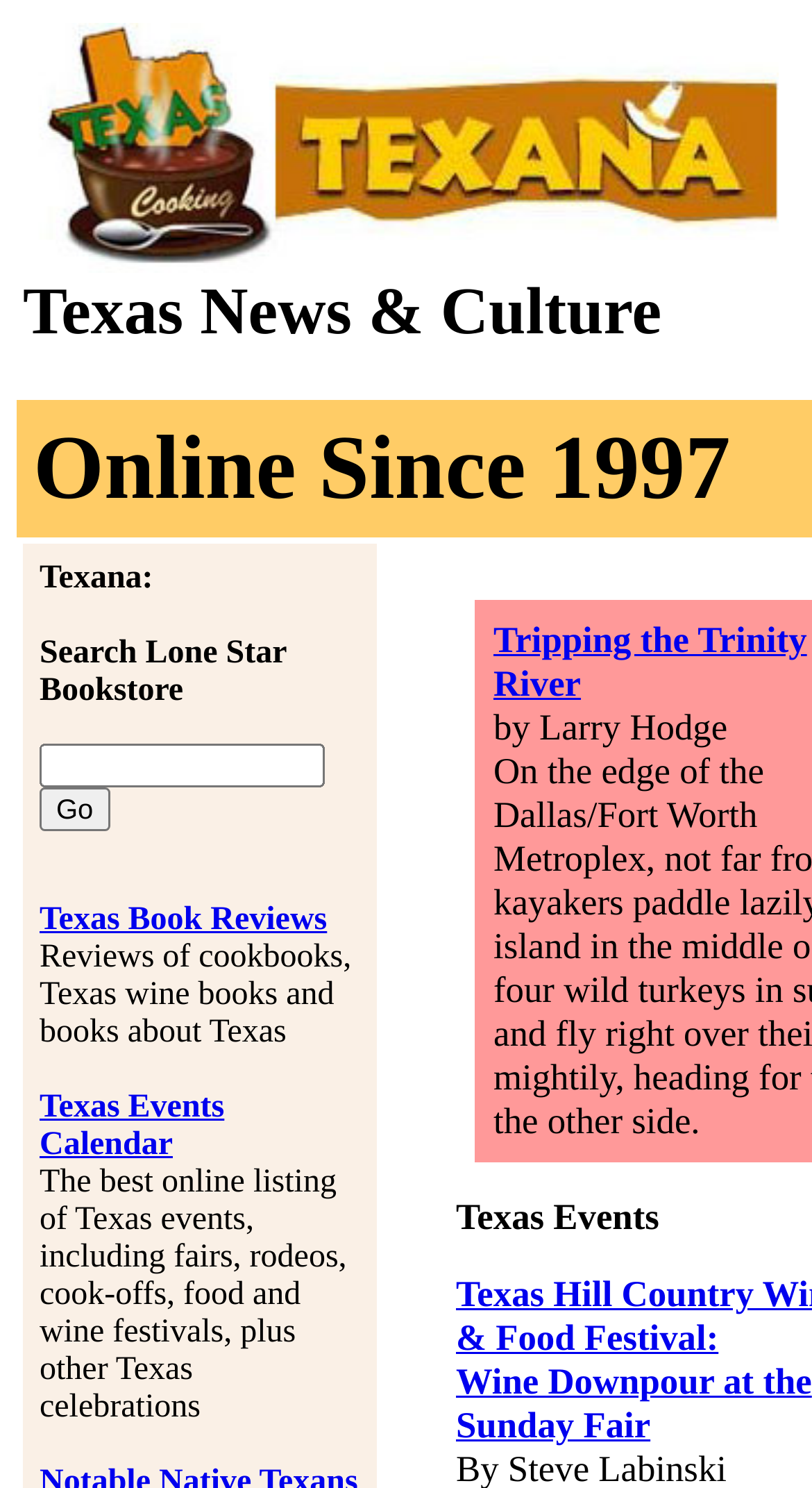Locate the bounding box coordinates of the area you need to click to fulfill this instruction: 'Click the Go button'. The coordinates must be in the form of four float numbers ranging from 0 to 1: [left, top, right, bottom].

[0.049, 0.53, 0.135, 0.559]